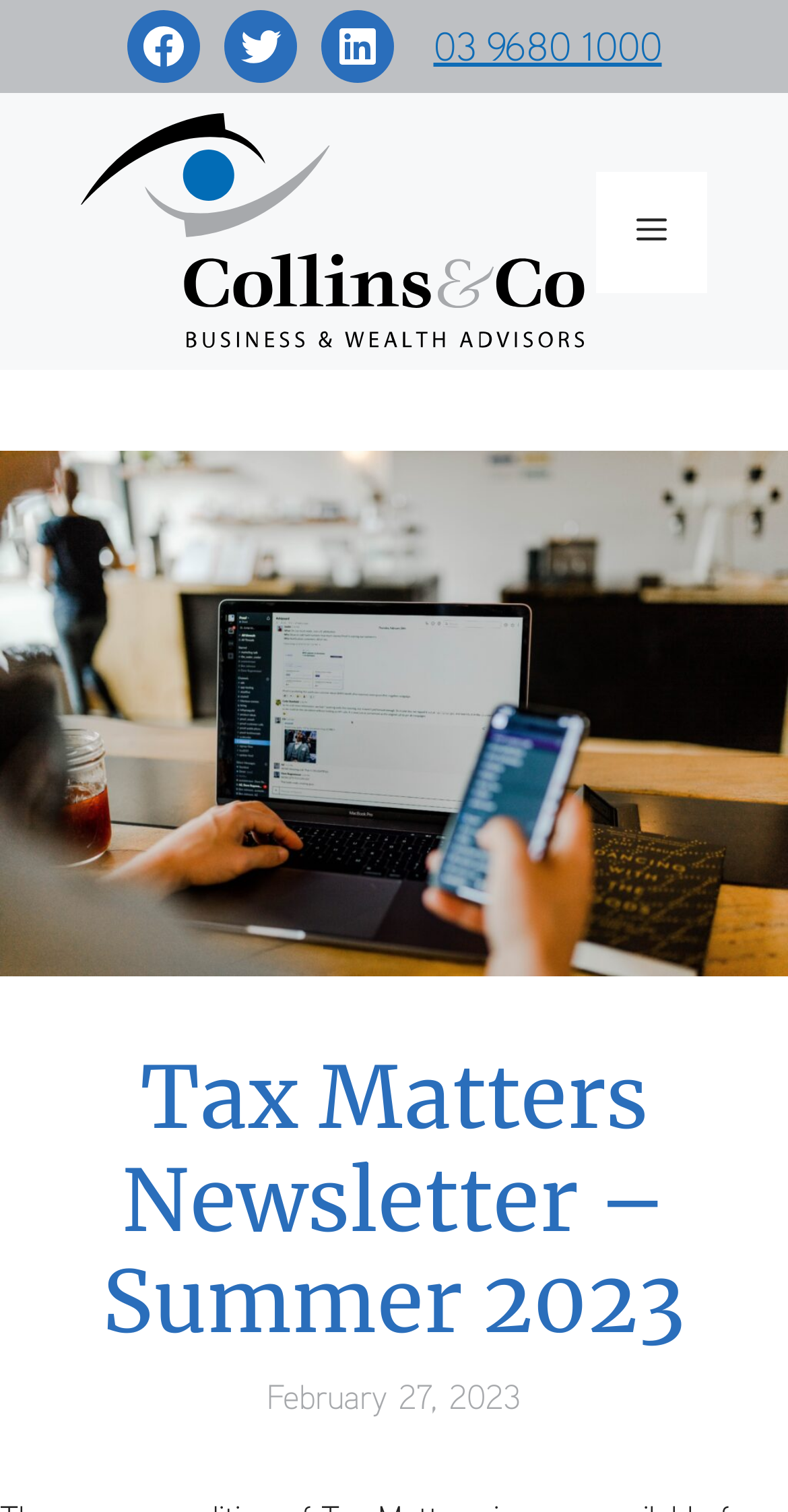What is the phone number?
With the help of the image, please provide a detailed response to the question.

The phone number can be found in the complementary section at the top of the webpage, where it is written as '03 9680 1000' with a link to it.